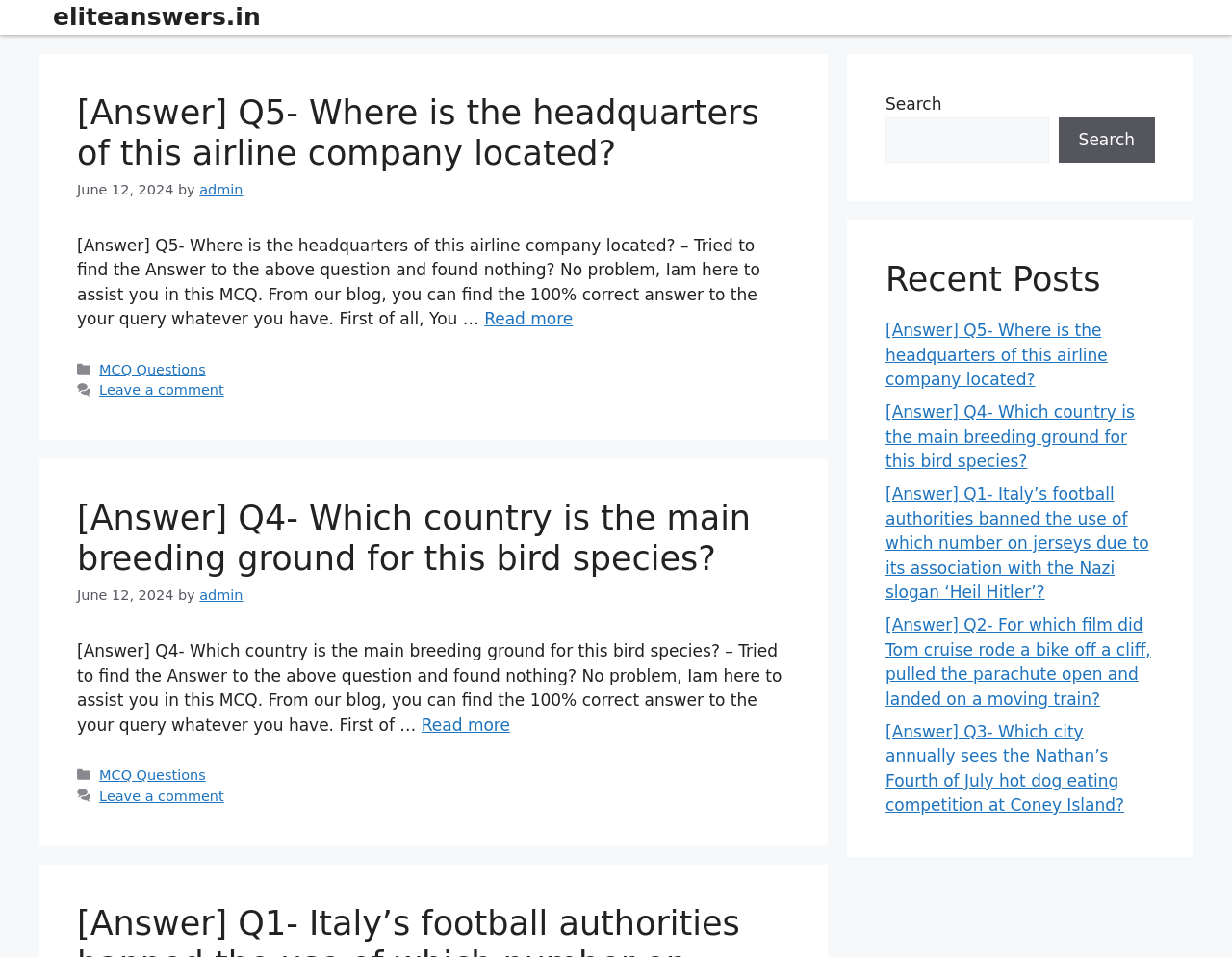Identify the bounding box coordinates of the clickable region necessary to fulfill the following instruction: "Search for something". The bounding box coordinates should be four float numbers between 0 and 1, i.e., [left, top, right, bottom].

[0.719, 0.122, 0.851, 0.17]